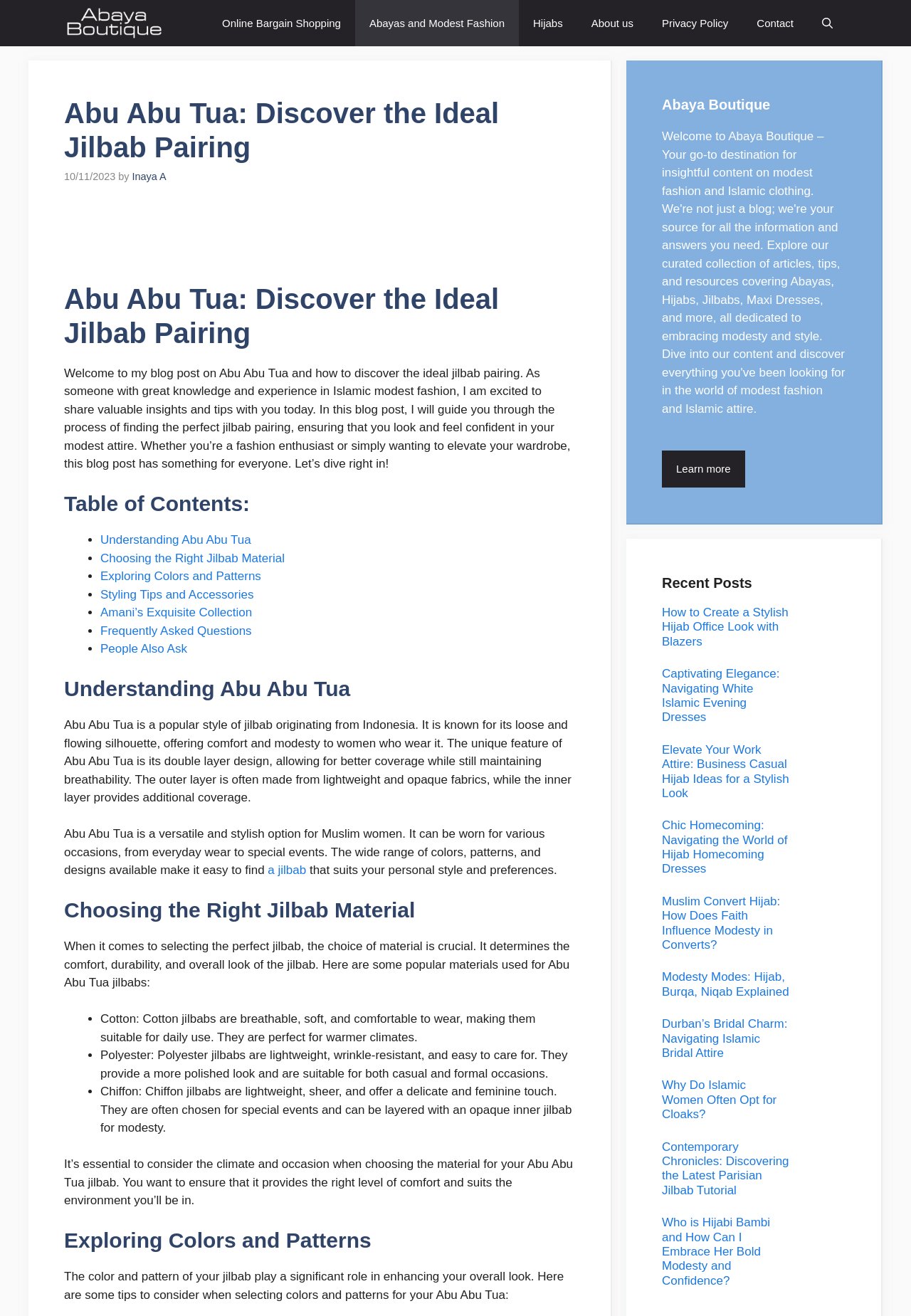Please find the top heading of the webpage and generate its text.

Abu Abu Tua: Discover the Ideal Jilbab Pairing